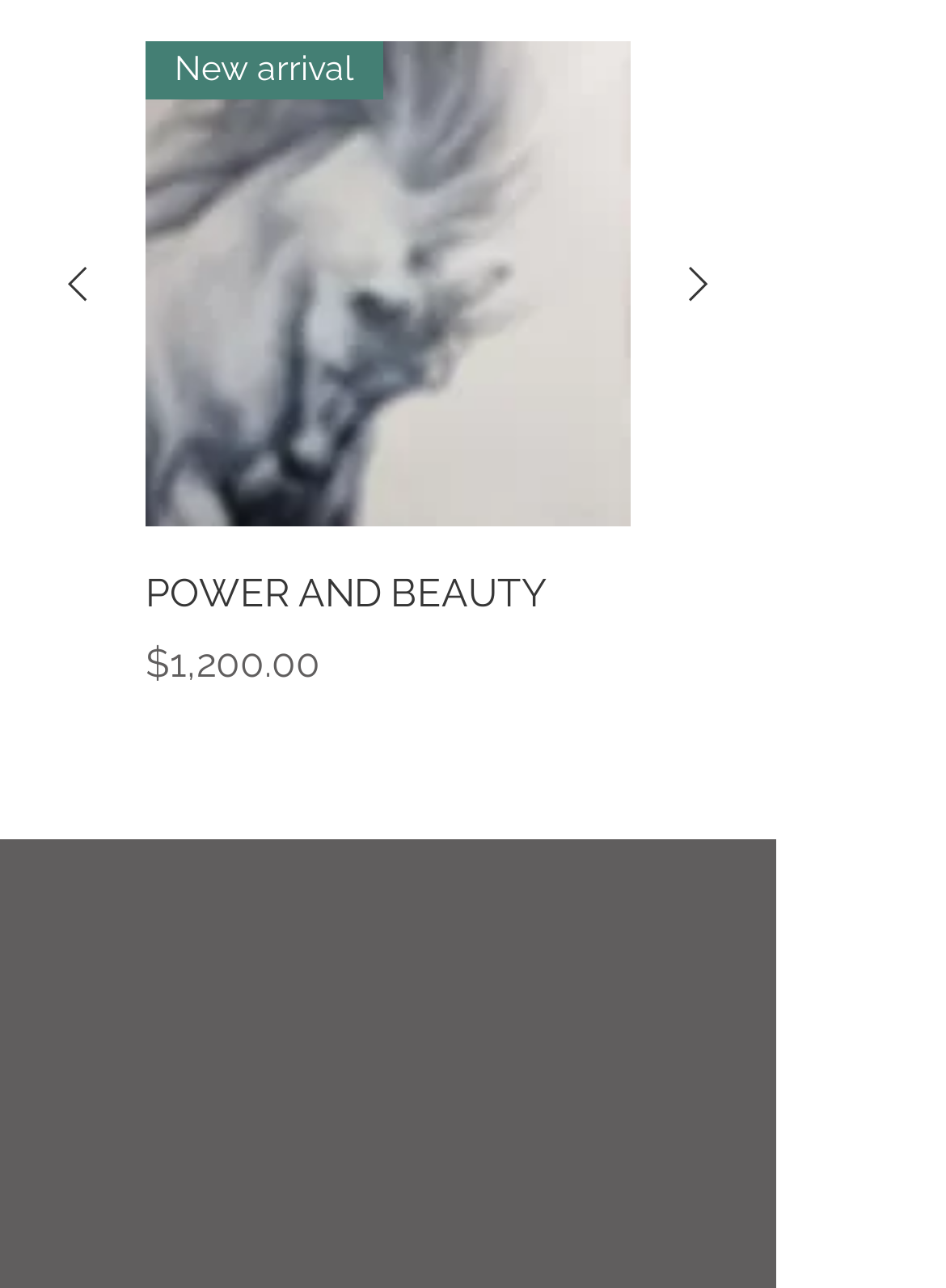What is the name of the product?
Look at the image and provide a short answer using one word or a phrase.

POWER AND BEAUTY